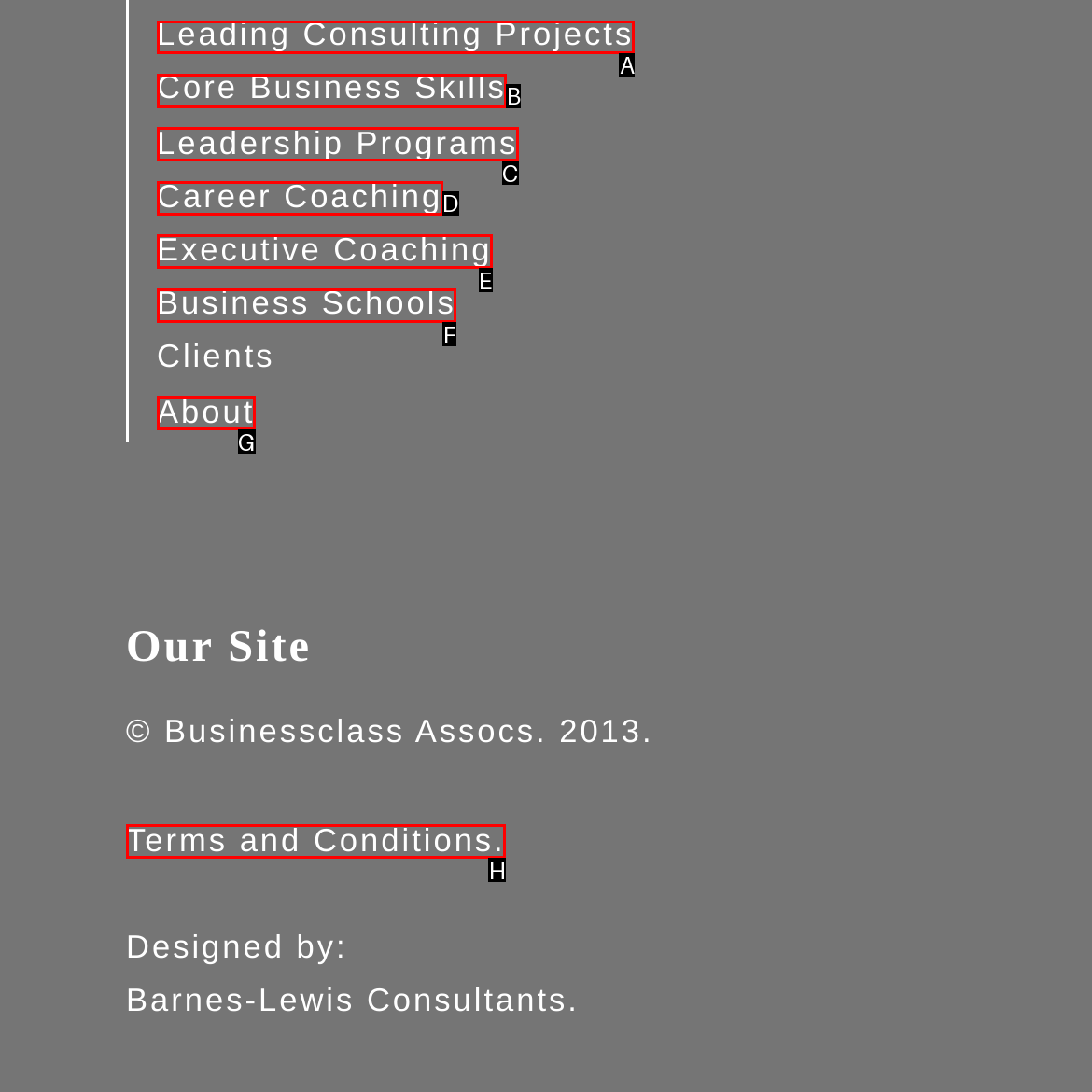Pick the right letter to click to achieve the task: View leading consulting projects
Answer with the letter of the correct option directly.

A